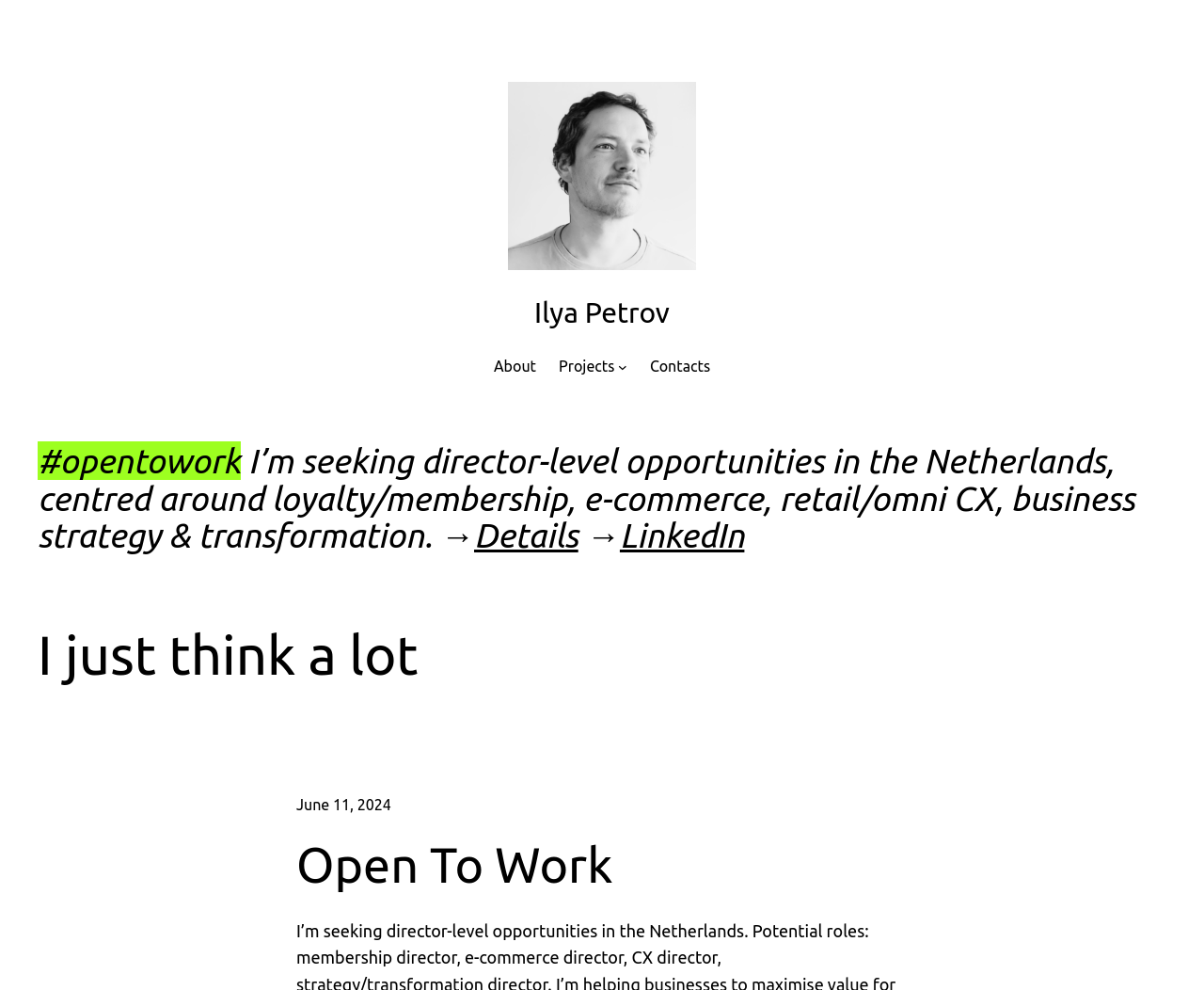What is the person's interest?
Using the information from the image, provide a comprehensive answer to the question.

The webpage mentions that the person is seeking opportunities centered around loyalty/membership, e-commerce, retail/omni CX, business strategy & transformation, which implies that the person is interested in these areas.